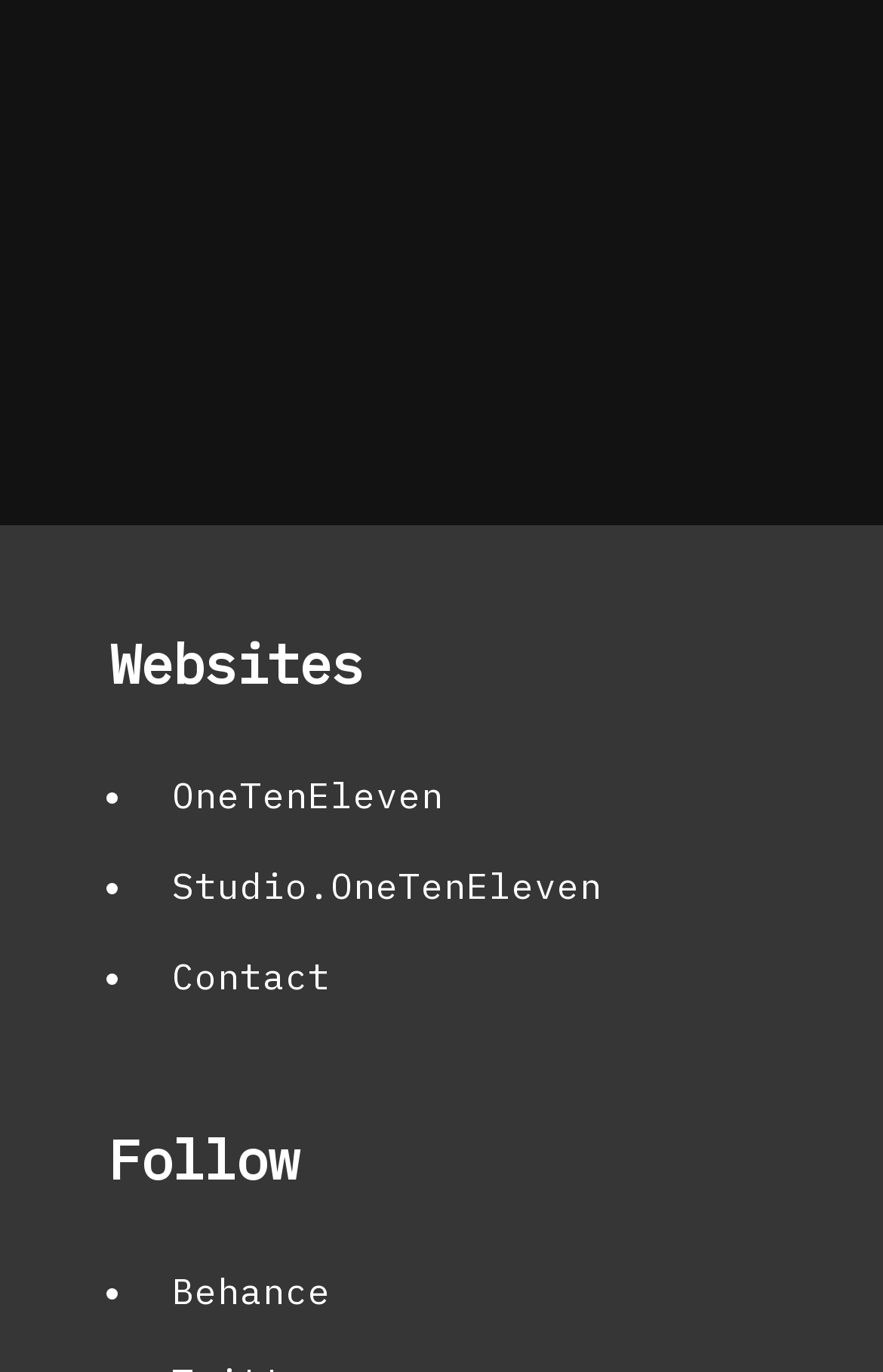How many links are there in the footer section?
Based on the image, provide a one-word or brief-phrase response.

11